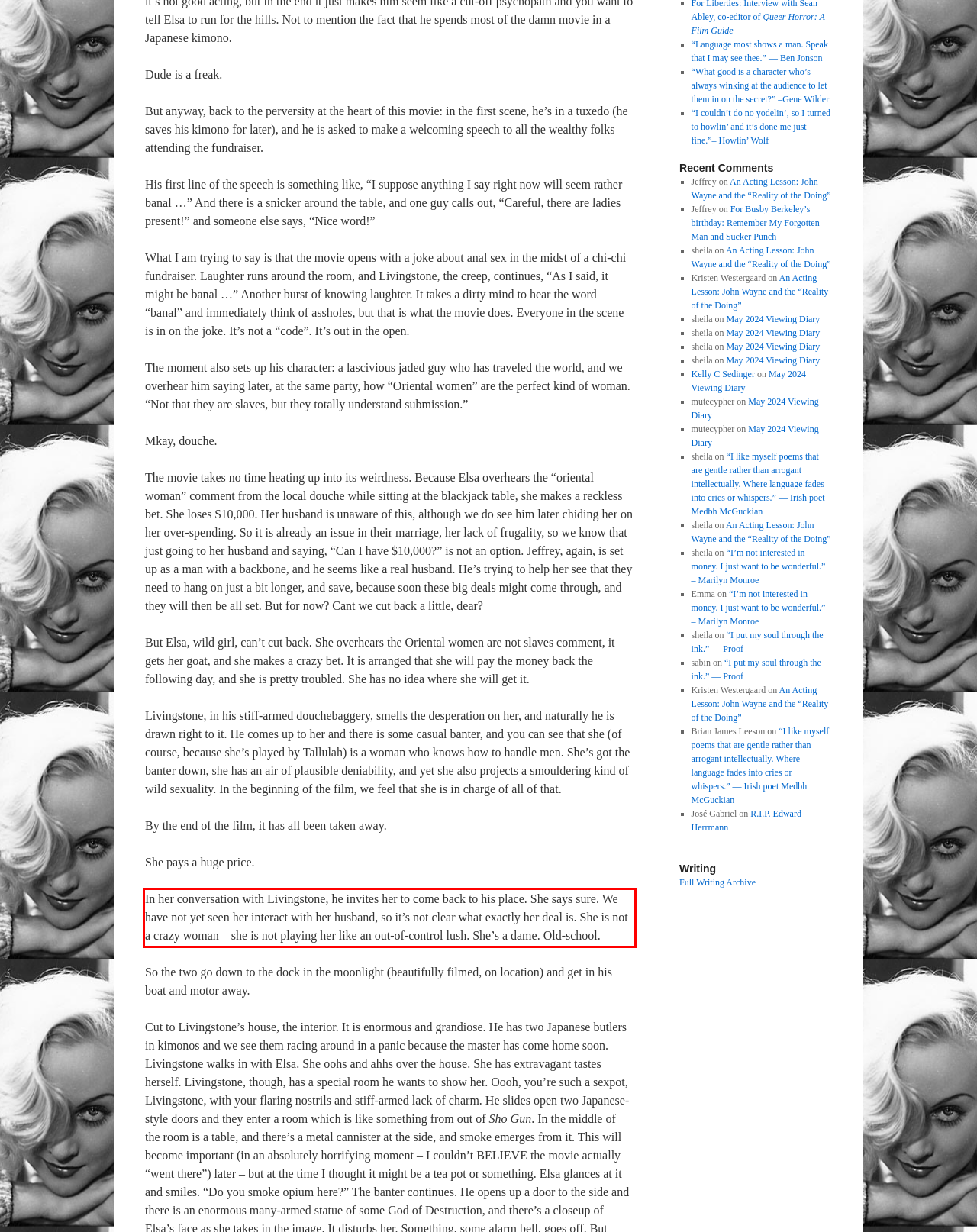Identify the text within the red bounding box on the webpage screenshot and generate the extracted text content.

In her conversation with Livingstone, he invites her to come back to his place. She says sure. We have not yet seen her interact with her husband, so it’s not clear what exactly her deal is. She is not a crazy woman – she is not playing her like an out-of-control lush. She’s a dame. Old-school.